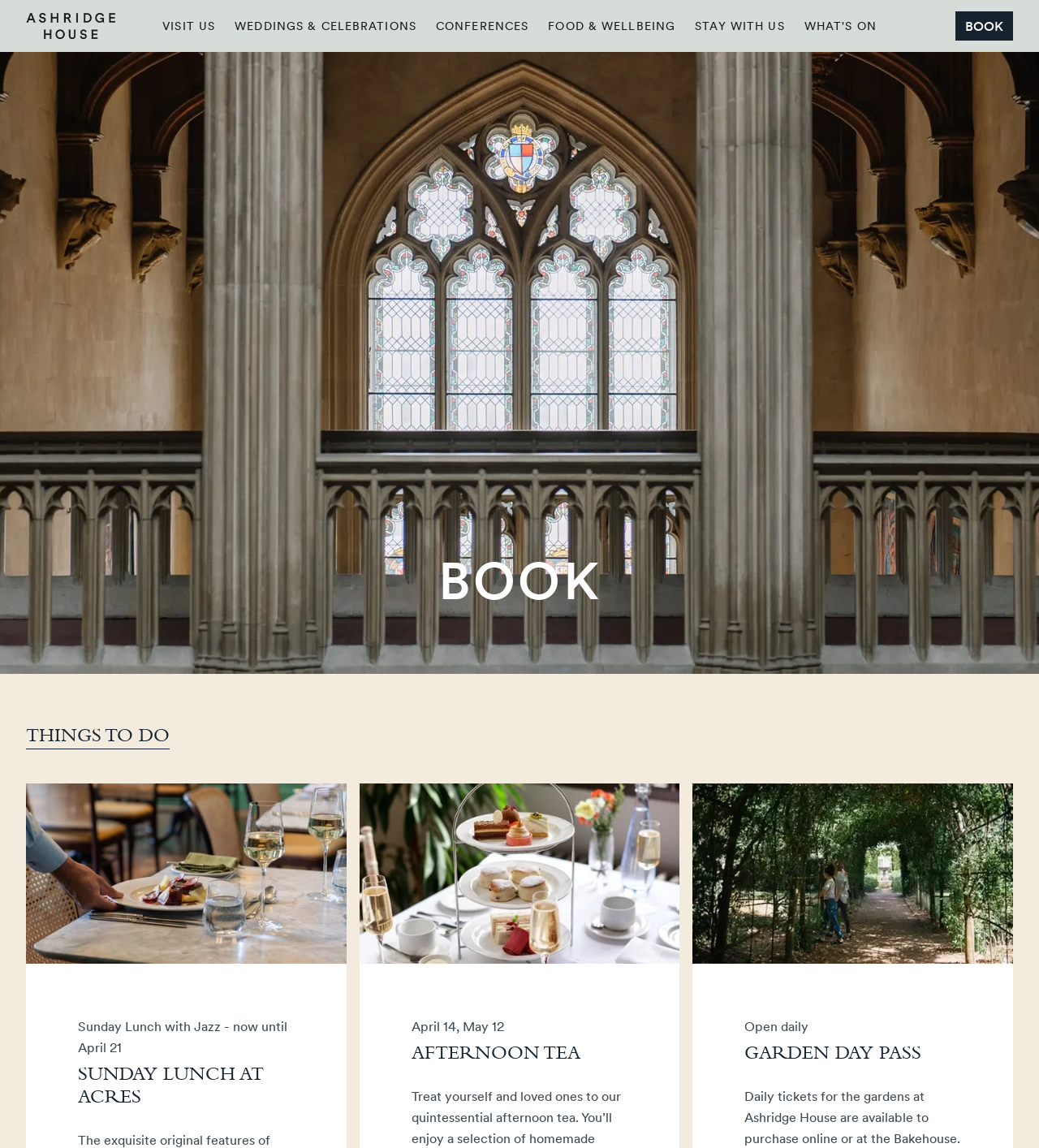What is the purpose of the 'BOOK' button?
Provide a thorough and detailed answer to the question.

The 'BOOK' button is prominently displayed on the page, and its proximity to the event listings suggests that its purpose is to allow users to book tickets or reservations for the events or activities listed on the page.